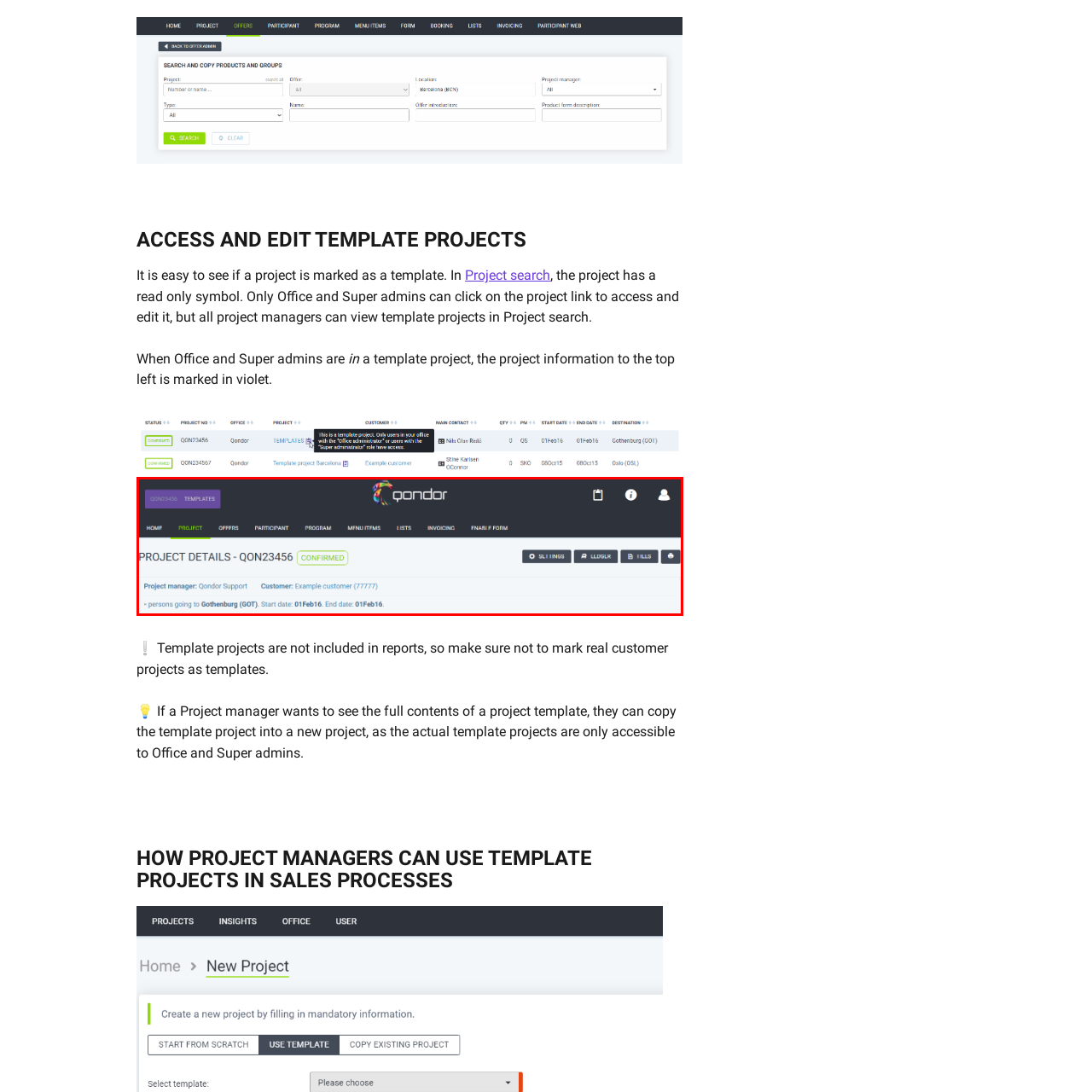Focus on the image enclosed by the red outline and give a short answer: What is the project destination?

Gothenburg (GOT)